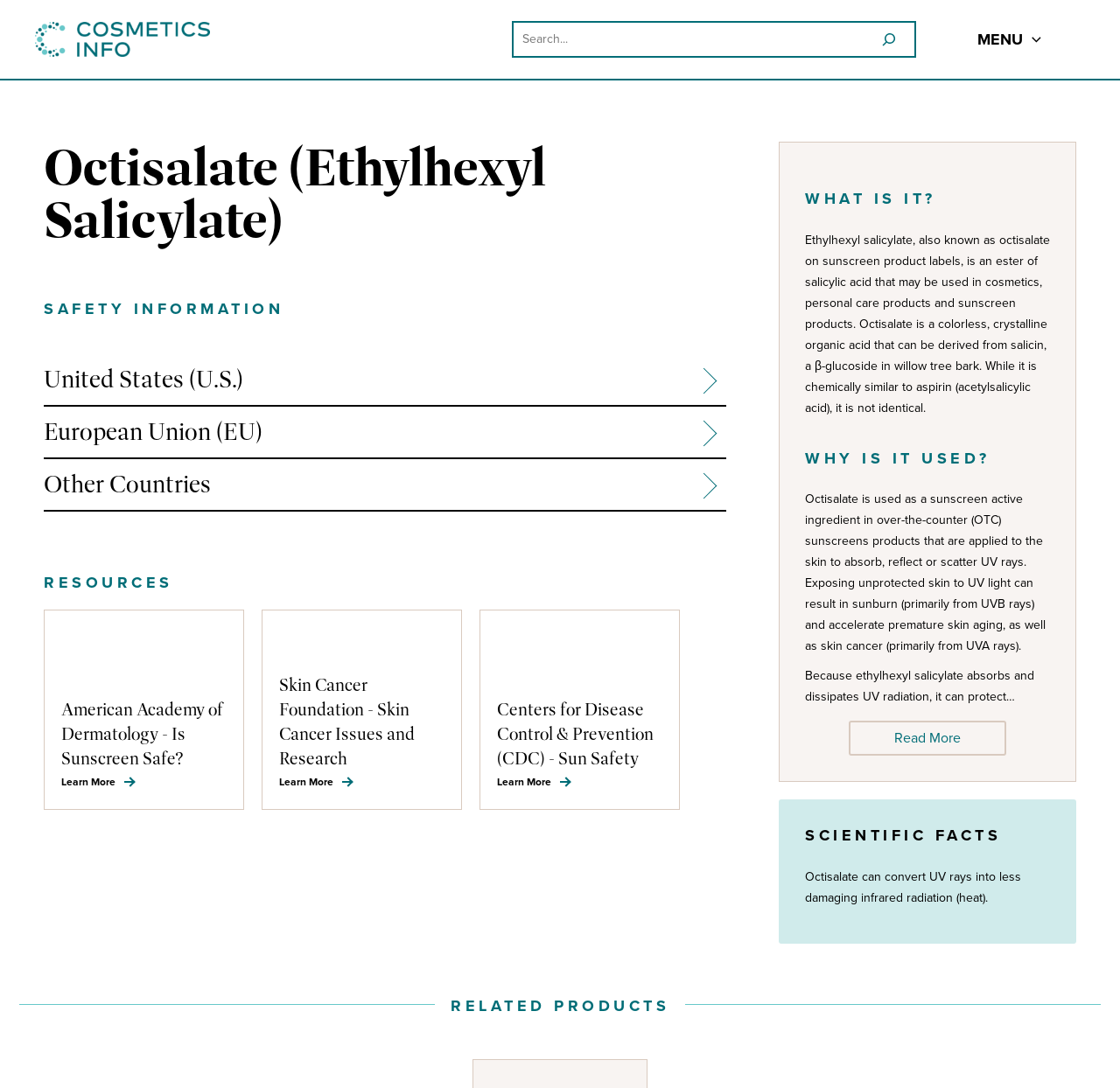Create a detailed narrative of the webpage’s visual and textual elements.

The webpage is about Octisalate (Ethylhexyl Salicylate), a chemical compound used in cosmetics and personal care products. At the top left, there is a logo and a link to "Cosmetics Info". Next to it, there is a search bar with a search button and a magnifying glass icon. 

On the top right, there is a navigation menu with a "MENU" toggle button. Below the navigation menu, there are three headings: "Octisalate (Ethylhexyl Salicylate)", "SAFETY INFORMATION", and "RESOURCES". 

Under "SAFETY INFORMATION", there are three checkboxes for selecting different regions: "United States (U.S.)", "European Union (EU)", and "Other Countries". 

Under "RESOURCES", there are three links to external websites: "American Academy of Dermatology", "Skin Cancer Foundation", and "Centers for Disease Control & Prevention (CDC)". 

The main content of the webpage is divided into four sections: "WHAT IS IT?", "WHY IS IT USED?", "SCIENTIFIC FACTS", and "RELATED PRODUCTS". 

In the "WHAT IS IT?" section, there is a paragraph of text describing Octisalate, its properties, and its uses. 

In the "WHY IS IT USED?" section, there are two paragraphs of text explaining the benefits of using Octisalate in sunscreen products. 

In the "SCIENTIFIC FACTS" section, there is a paragraph of text describing a scientific fact about Octisalate. 

At the bottom of the page, there is a "Read More" button and a heading for "RELATED PRODUCTS".